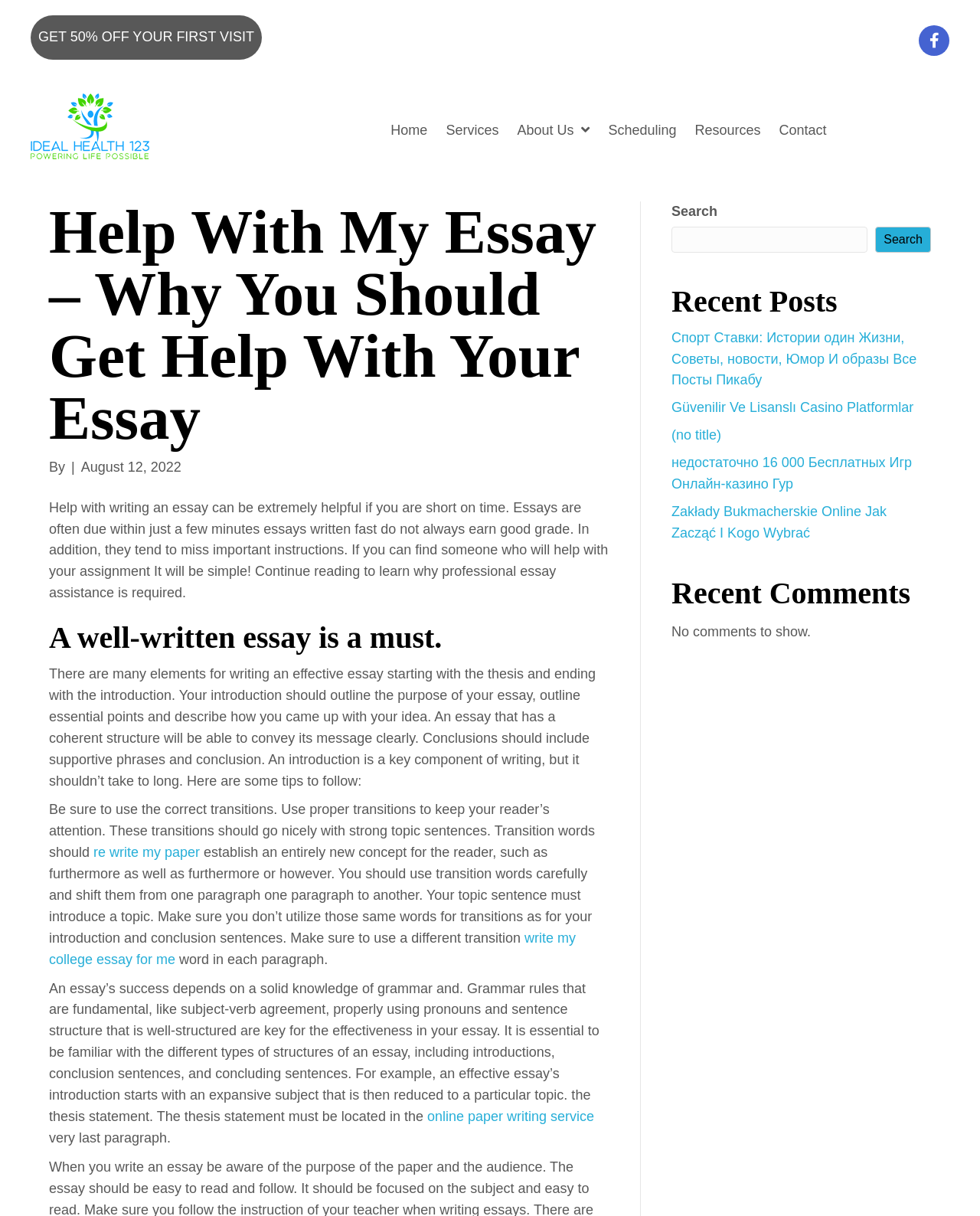What is the benefit of getting help with an essay?
Using the image provided, answer with just one word or phrase.

It can be simple